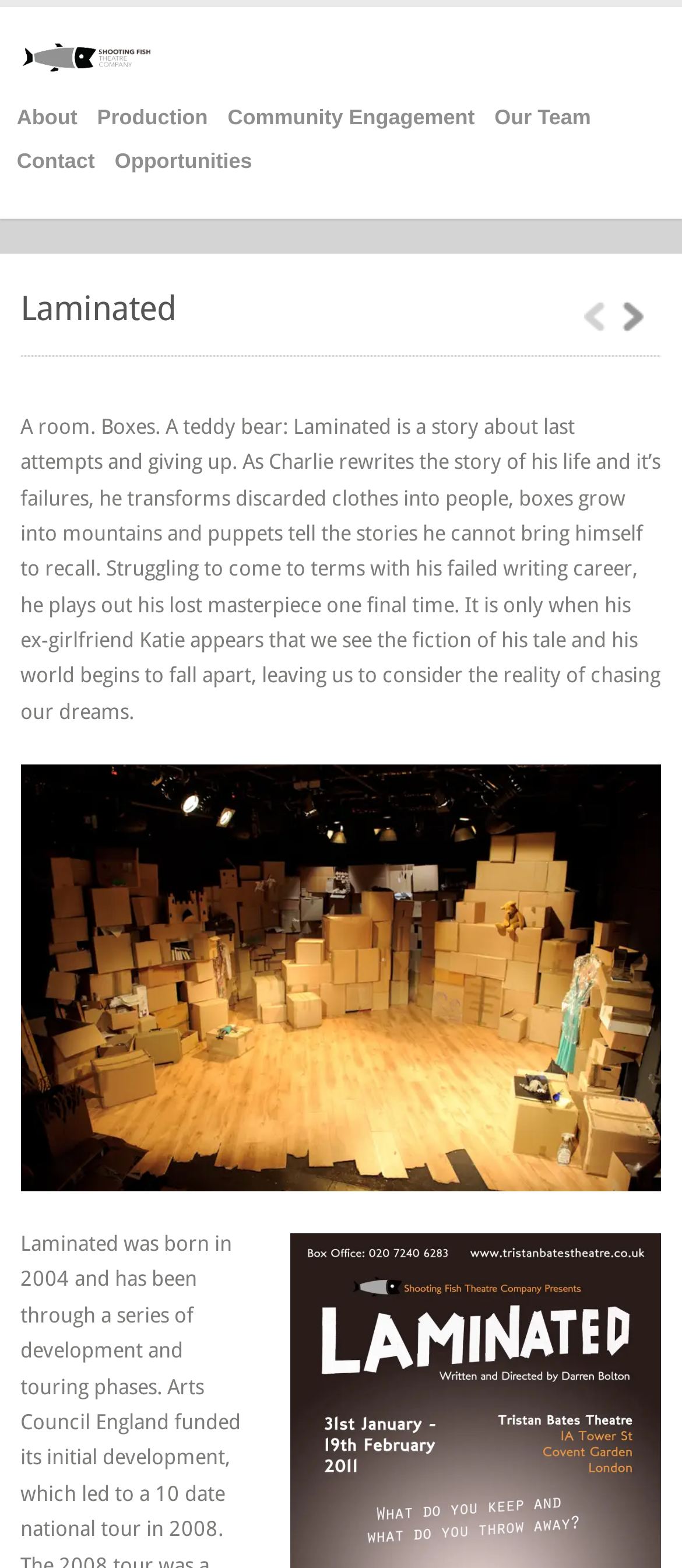What is the significance of the teddy bear?
Please answer the question with a detailed and comprehensive explanation.

The teddy bear is part of the story setting, as mentioned in the StaticText element. It is one of the elements in the room that is transformed as Charlie rewrites the story of his life and its failures.